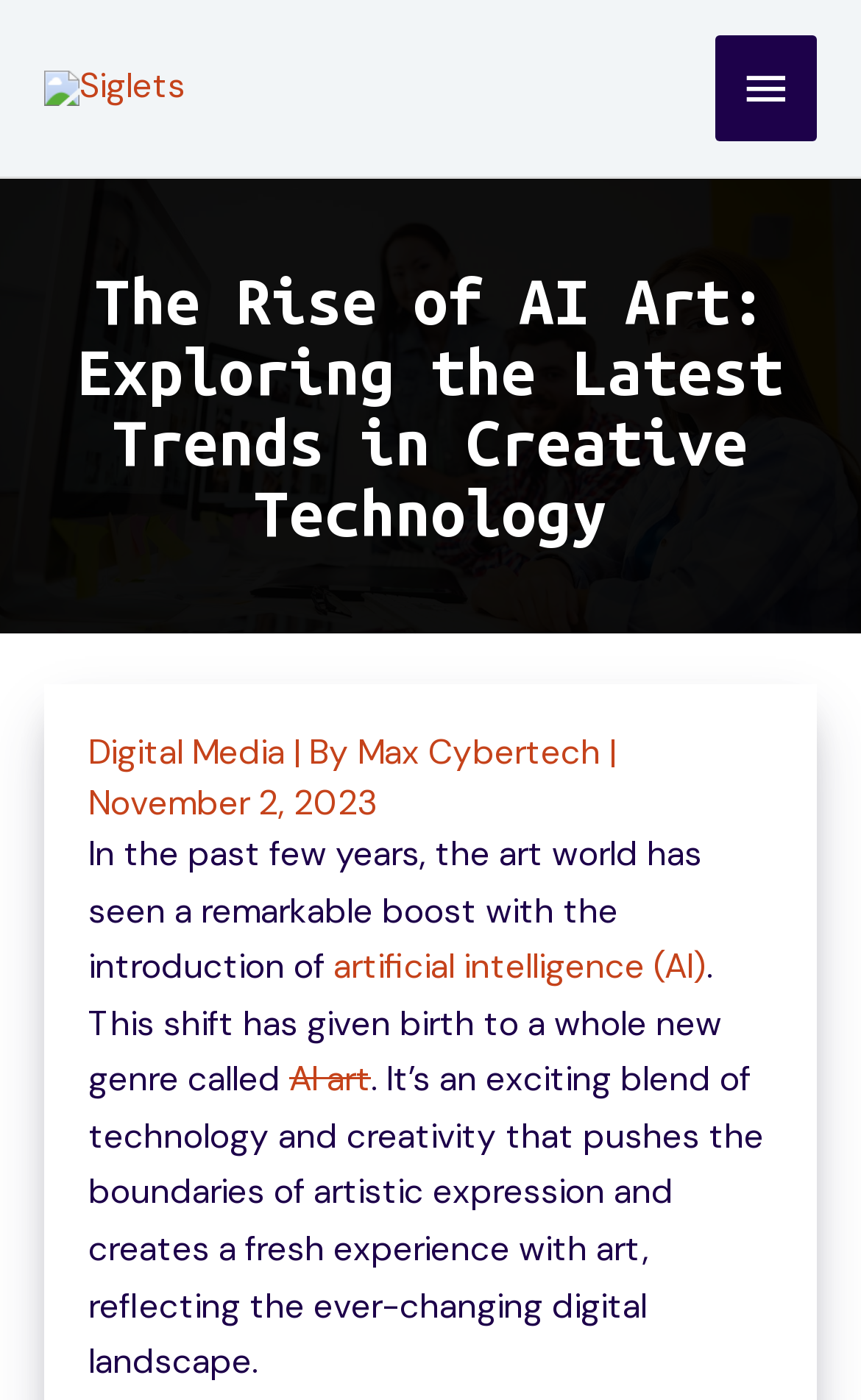Describe the webpage meticulously, covering all significant aspects.

The webpage is about the AI Art Trend, where technology meets artistic innovation. At the top left, there is a link to "Siglets" accompanied by an image with the same name. On the top right, there is a button labeled "Main Menu" that controls the primary menu.

Below the top section, there is a large area dedicated to a photo editing-related content, taking up most of the page's width. Within this section, there is a heading that reads "The Rise of AI Art: Exploring the Latest Trends in Creative Technology". 

Underneath the heading, there is a subheading section with a link to "Digital Media", followed by the author's name "Max Cybertech" and the date "November 2, 2023". 

The main content of the webpage is a paragraph of text that discusses the rise of AI art in the past few years, mentioning how it has given birth to a new genre that blends technology and creativity. The text includes links to "artificial intelligence (AI)" and "AI art", highlighting the key concepts of the topic. The paragraph concludes by describing AI art as an exciting blend of technology and creativity that pushes the boundaries of artistic expression.